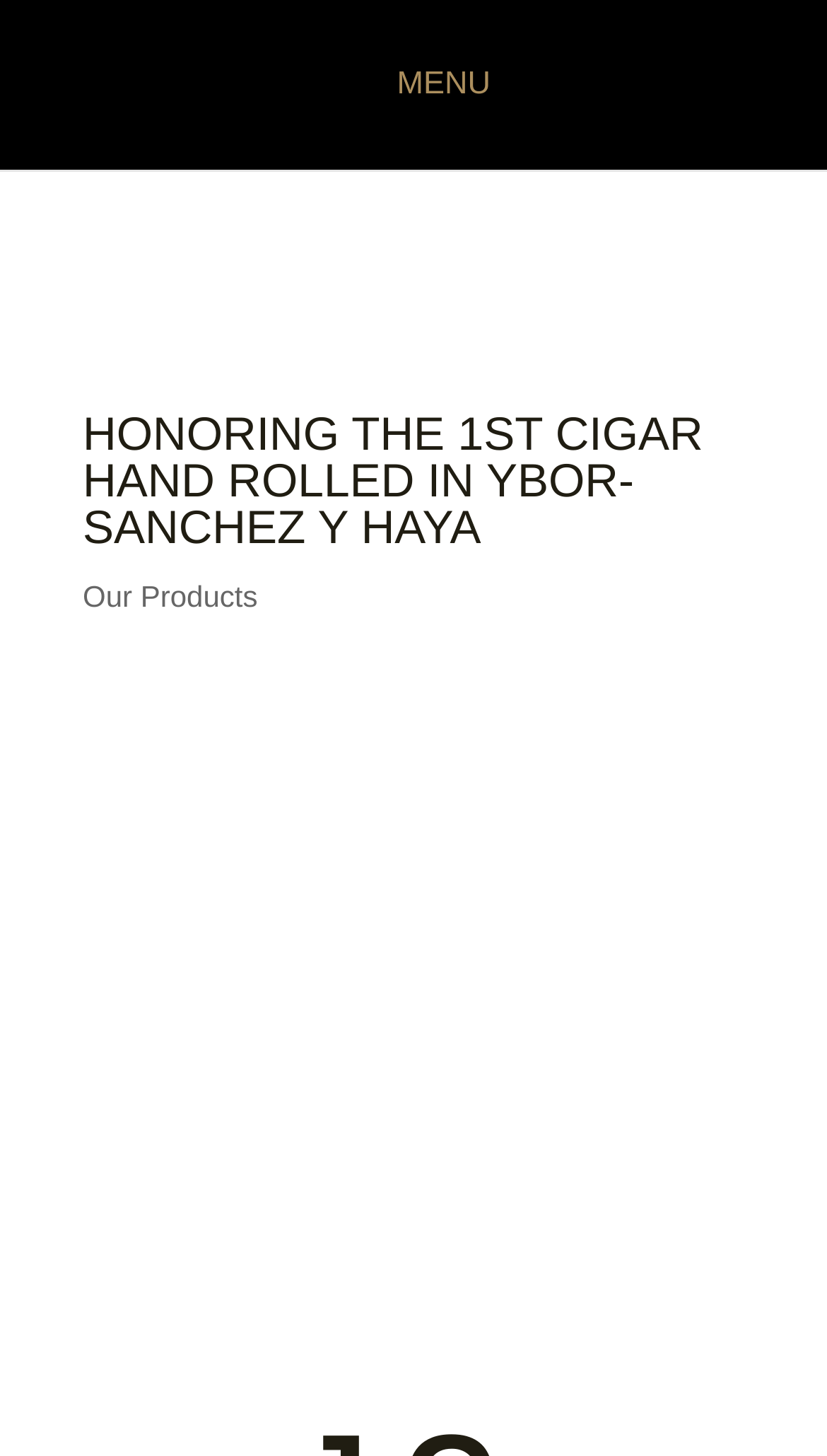What is the color scheme of the webpage?
Identify the answer in the screenshot and reply with a single word or phrase.

Brown and white